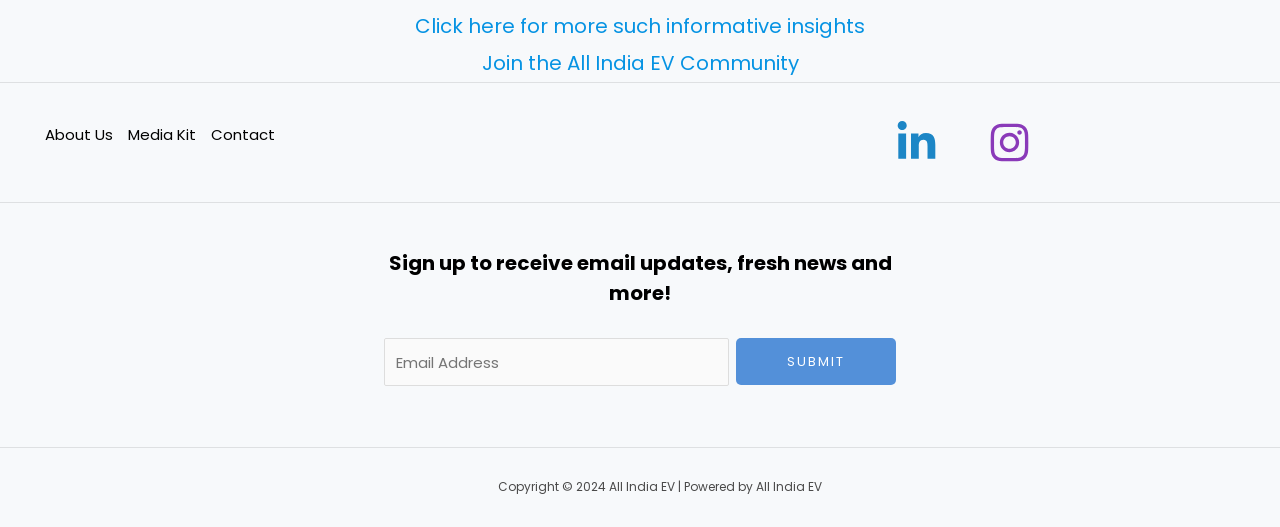Please indicate the bounding box coordinates for the clickable area to complete the following task: "Click here for more informative insights". The coordinates should be specified as four float numbers between 0 and 1, i.e., [left, top, right, bottom].

[0.324, 0.023, 0.676, 0.076]